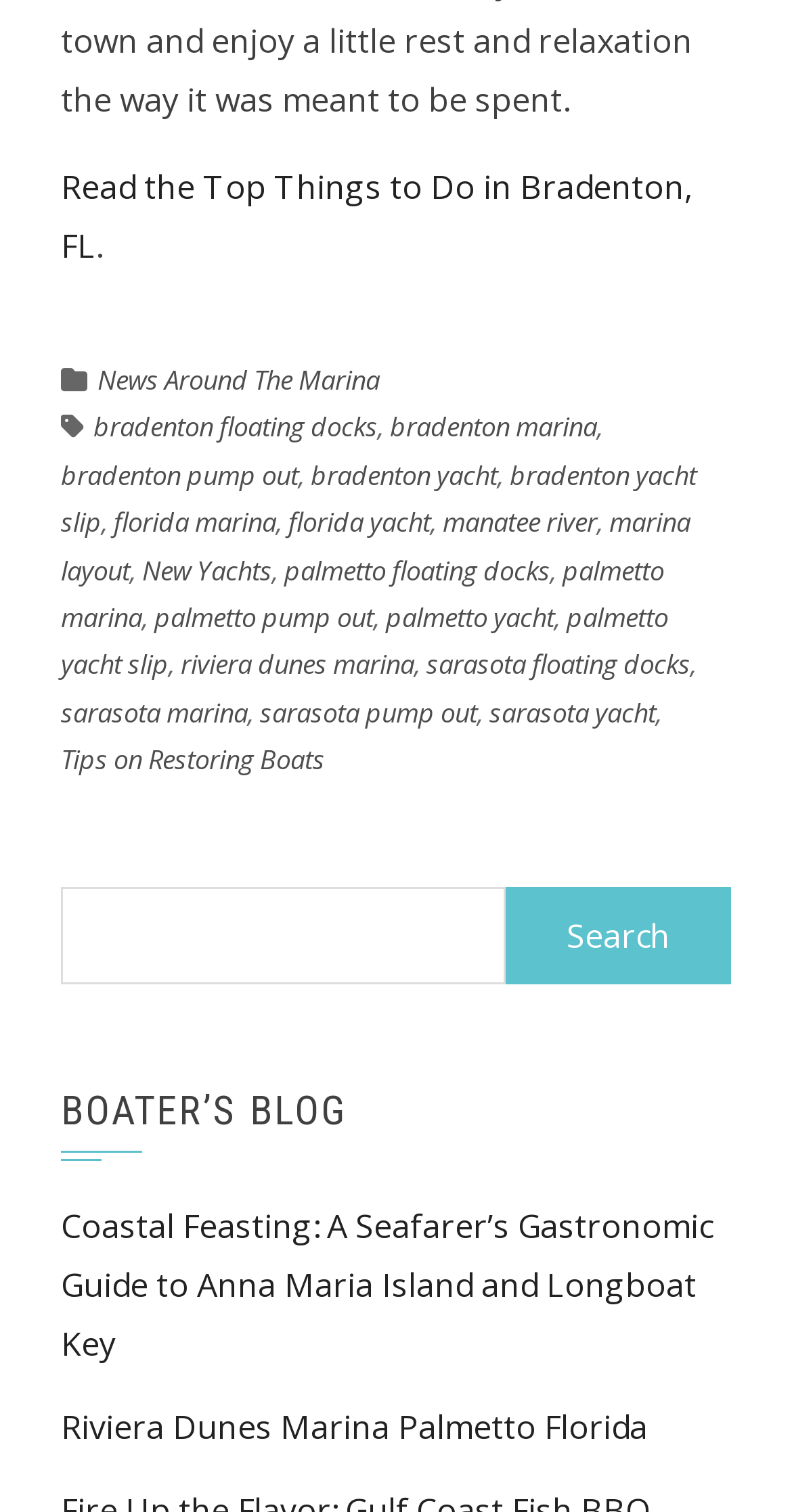Locate the bounding box coordinates of the area you need to click to fulfill this instruction: 'Read the Top Things to Do in Bradenton, FL'. The coordinates must be in the form of four float numbers ranging from 0 to 1: [left, top, right, bottom].

[0.077, 0.109, 0.874, 0.177]